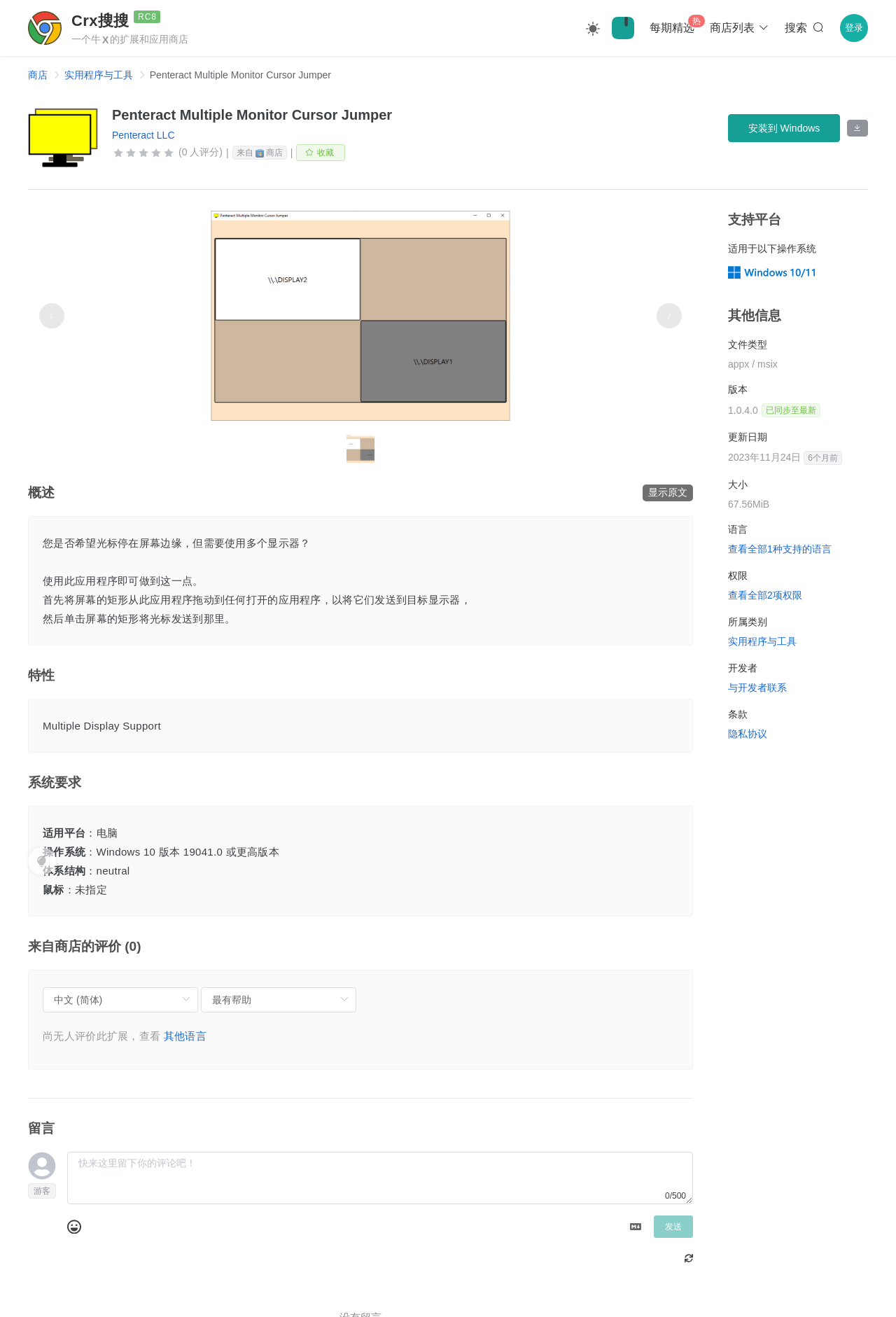What is the system requirement for this application?
Based on the image, answer the question in a detailed manner.

I found the answer by looking at the system requirements section of the webpage, which lists '操作系统' as 'Windows 10 版本 19041.0 或更高版本'. This indicates that the system requirement for this application is Windows 10 version 19041.0 or higher.